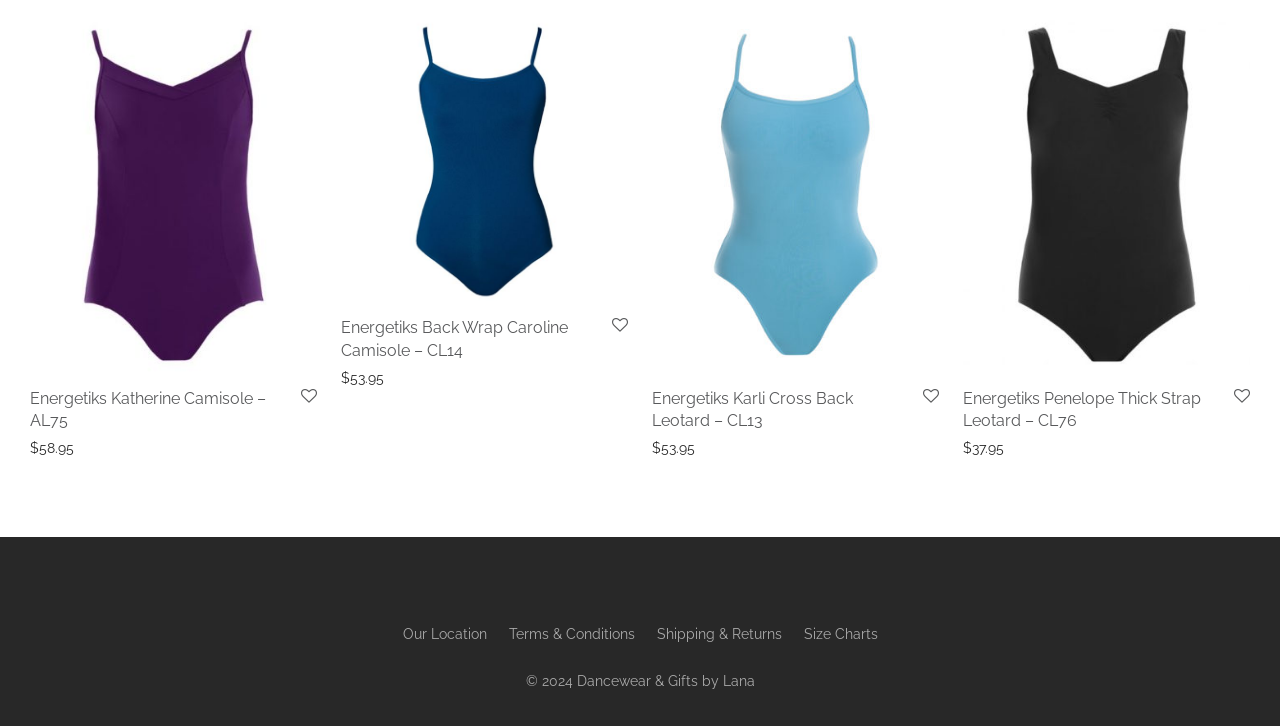Determine the bounding box coordinates of the section I need to click to execute the following instruction: "Visit our location". Provide the coordinates as four float numbers between 0 and 1, i.e., [left, top, right, bottom].

[0.314, 0.852, 0.38, 0.894]